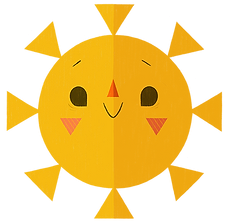What shape are the sun's rays?
Using the image, provide a concise answer in one word or a short phrase.

Triangular